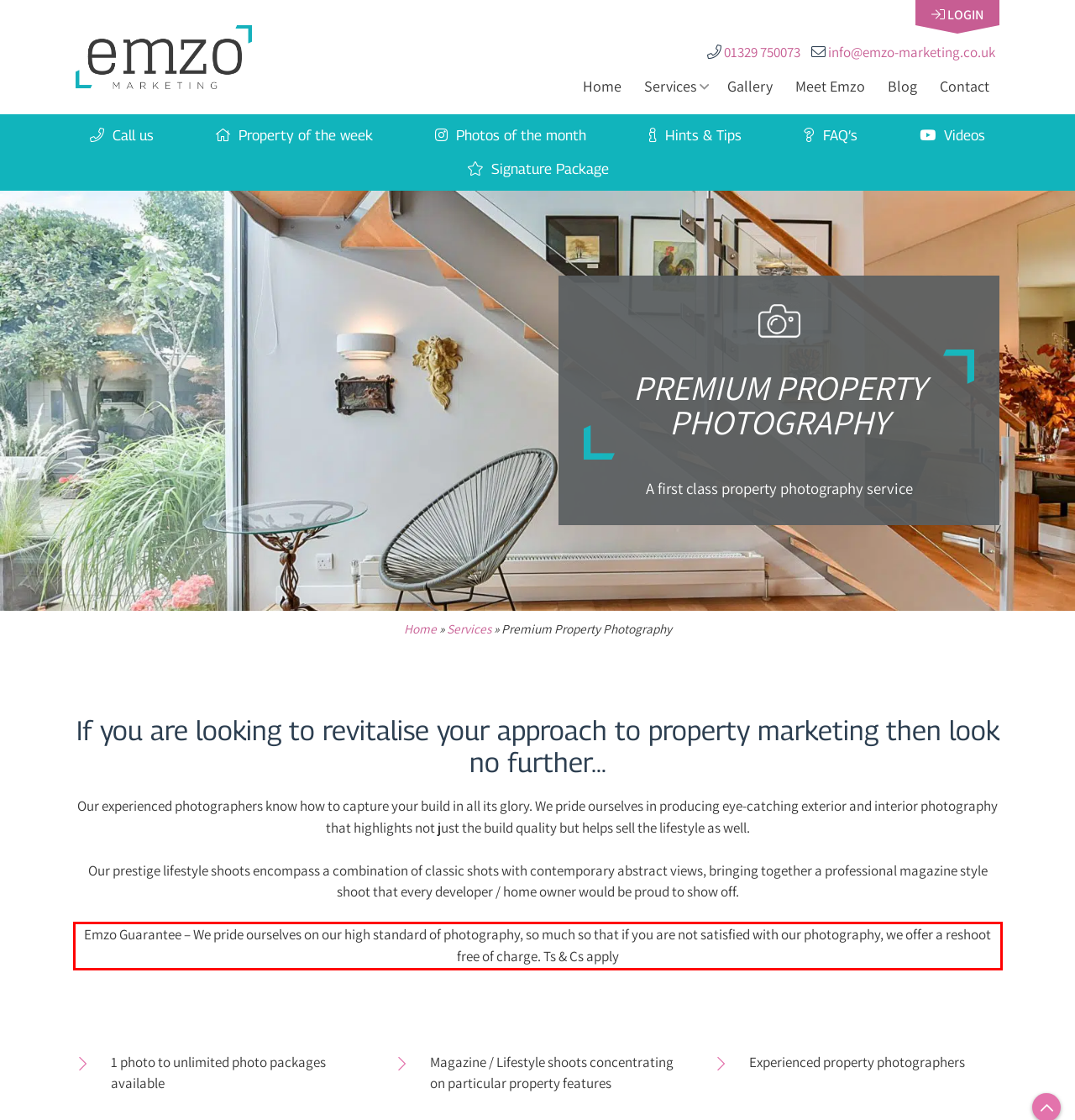From the given screenshot of a webpage, identify the red bounding box and extract the text content within it.

Emzo Guarantee – We pride ourselves on our high standard of photography, so much so that if you are not satisfied with our photography, we offer a reshoot free of charge. Ts & Cs apply